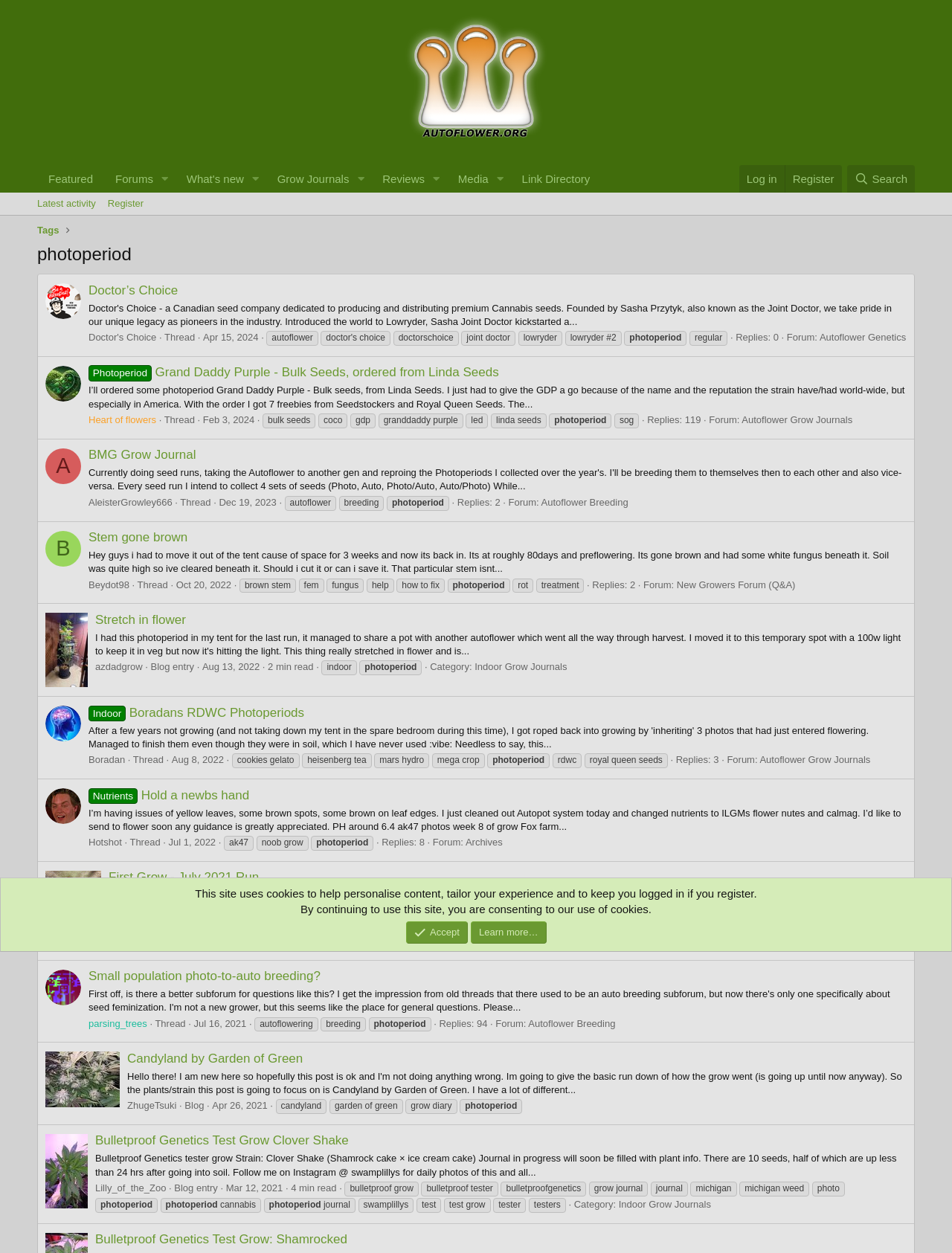Please determine the bounding box coordinates of the element's region to click in order to carry out the following instruction: "Click on the 'Grow Journals' link". The coordinates should be four float numbers between 0 and 1, i.e., [left, top, right, bottom].

[0.279, 0.132, 0.368, 0.154]